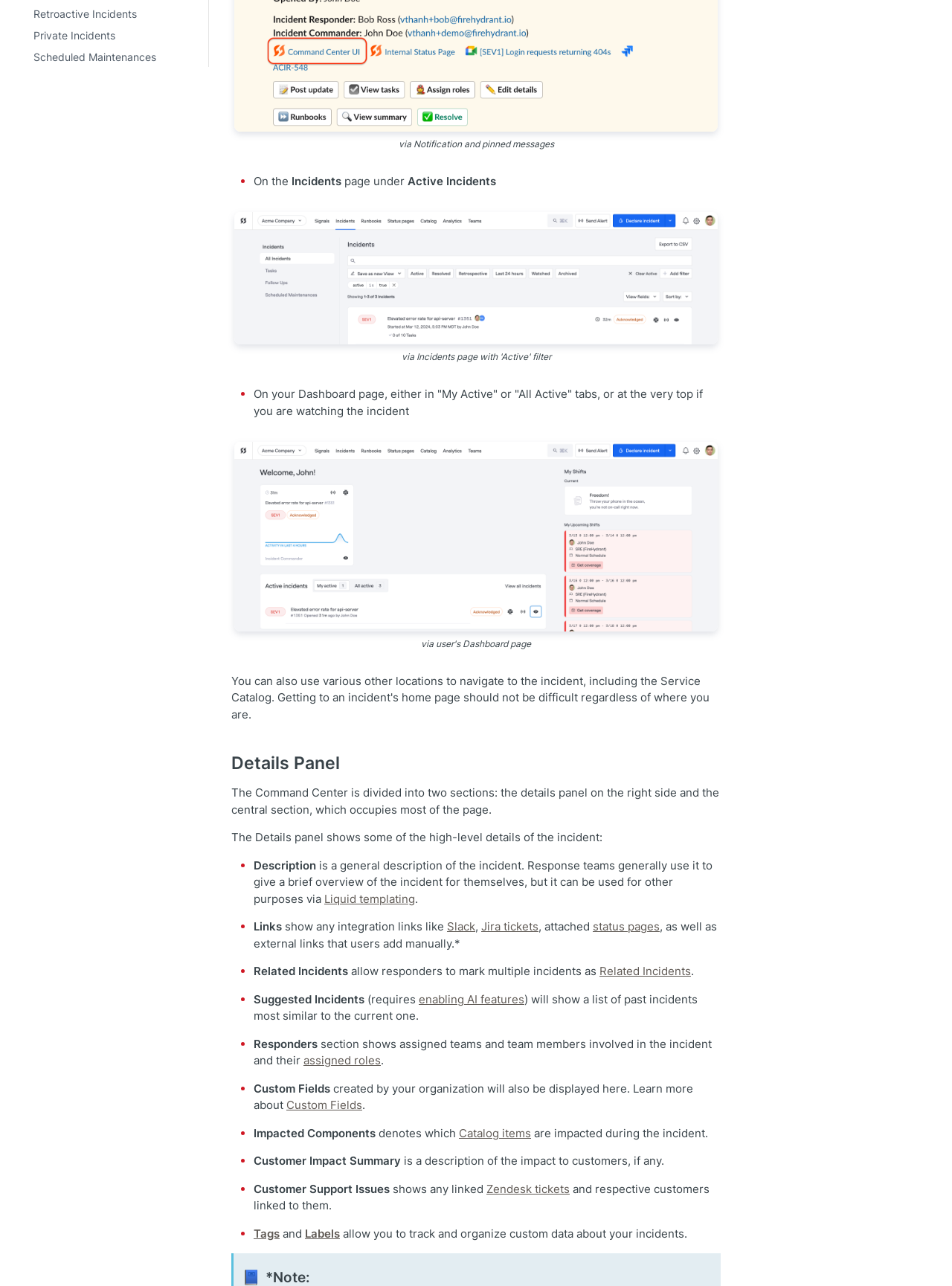Locate the bounding box coordinates of the UI element described by: "Home". The bounding box coordinates should consist of four float numbers between 0 and 1, i.e., [left, top, right, bottom].

None